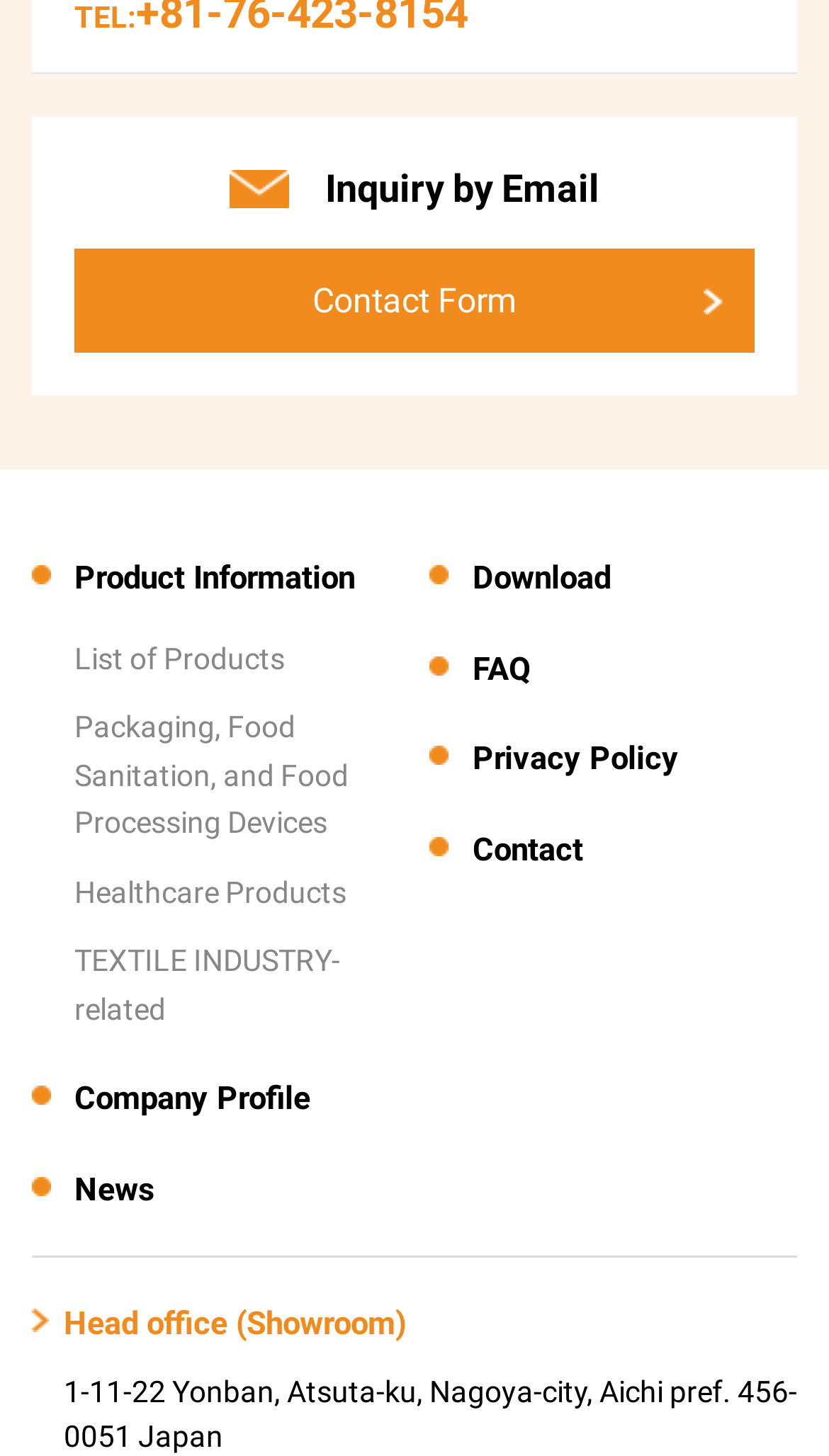Locate the bounding box coordinates of the element you need to click to accomplish the task described by this instruction: "Get product information".

[0.09, 0.384, 0.428, 0.411]